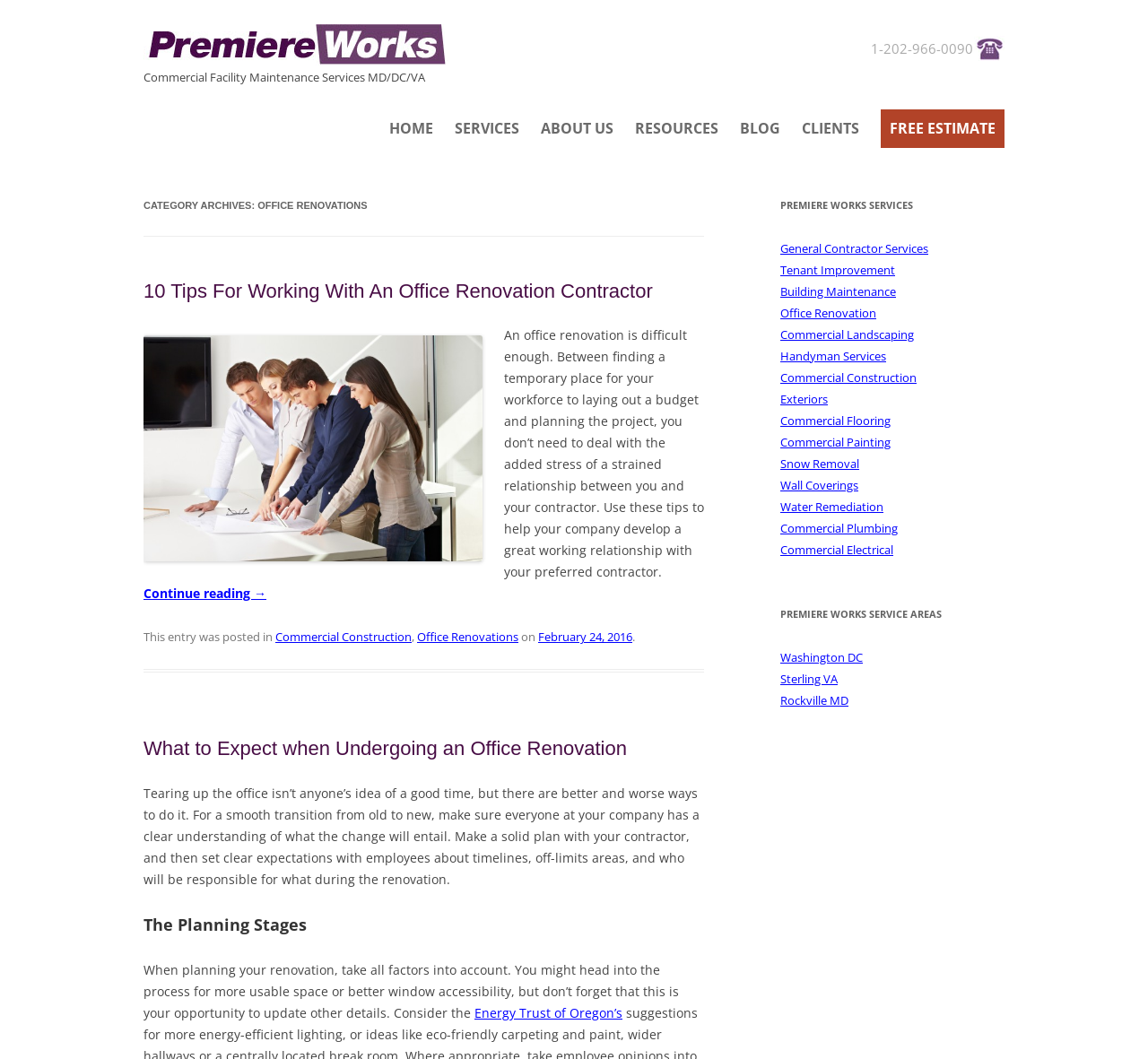Kindly determine the bounding box coordinates of the area that needs to be clicked to fulfill this instruction: "Get a 'FREE ESTIMATE'".

[0.767, 0.103, 0.875, 0.14]